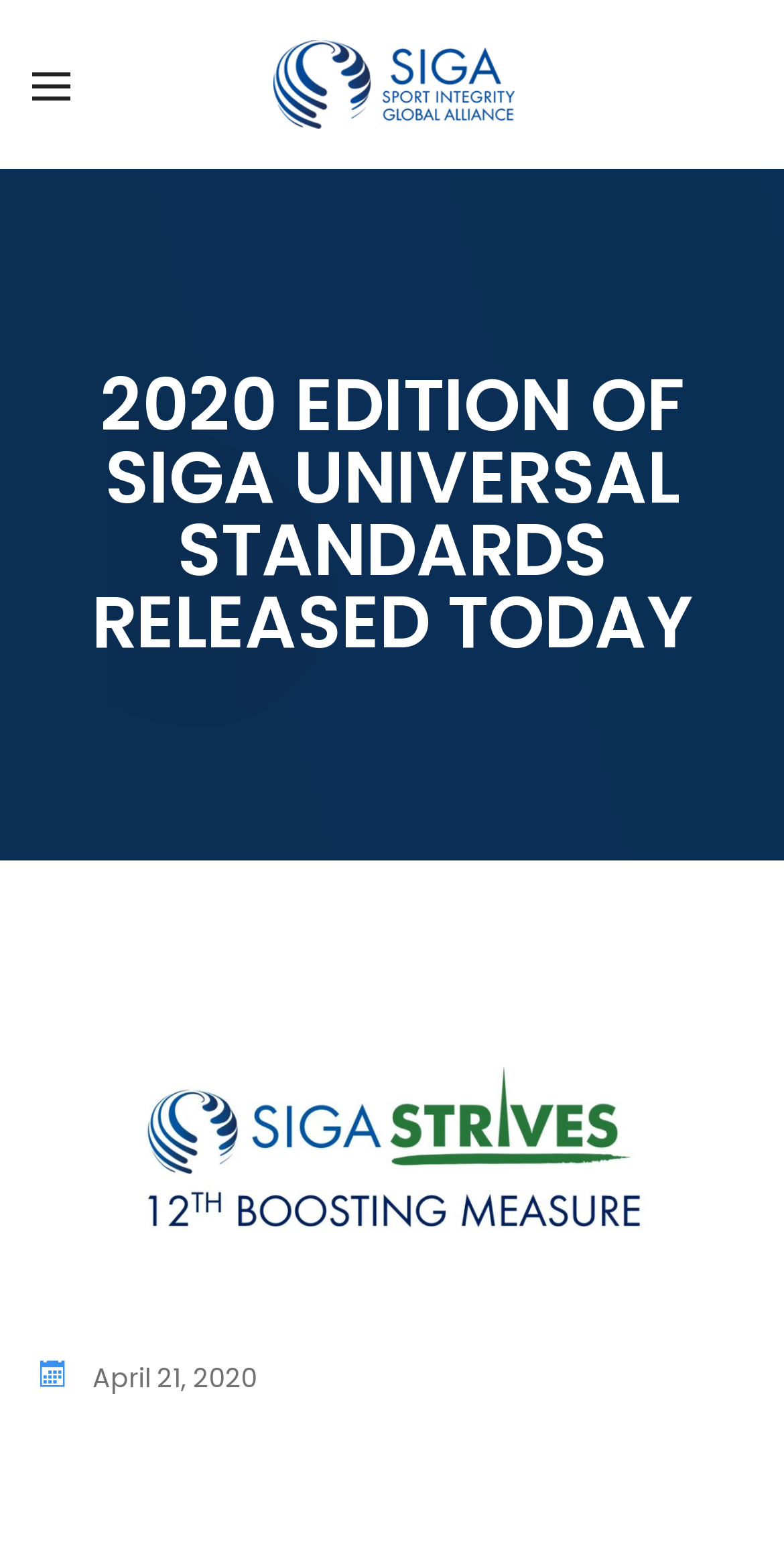Describe all the significant parts and information present on the webpage.

The webpage is about the Sport Integrity Global Alliance (SIGA), an organization that brings together various stakeholders from the sports industry, governments, academia, and other sectors to promote sport integrity. 

At the top of the page, there is a heading that reads "2020 EDITION OF SIGA UNIVERSAL STANDARDS RELEASED TODAY" in a prominent font size. Below this heading, there are several links to different sections of the website, including "VISION AND MISSION", "STATEMENT OF INTENT", and "DECLARATION OF CORE PRINCIPLES ON SPORT INTEGRITY". 

On the left side of the page, there is a vertical menu with multiple links to various sections, such as "SIGA SUPPORTERS", "FAQS", "HOW TO JOIN SIGA", and "CONTACT US". This menu is divided into several categories, including "ABOUT SIGA", "MEMBERSHIP", "INITIATIVES", and "NEWS & EVENTS". 

There are also several instances of the text "BACK" scattered throughout the page, which likely serve as navigation buttons to return to a previous page or section. 

In the middle of the page, there is an image with the text "Sport Integrity Global Alliance" above it. 

The page has a total of 44 links, 7 instances of the text "BACK", and 1 image. The links are organized into categories and are scattered throughout the page, with some appearing in the vertical menu on the left and others appearing in the main content area.